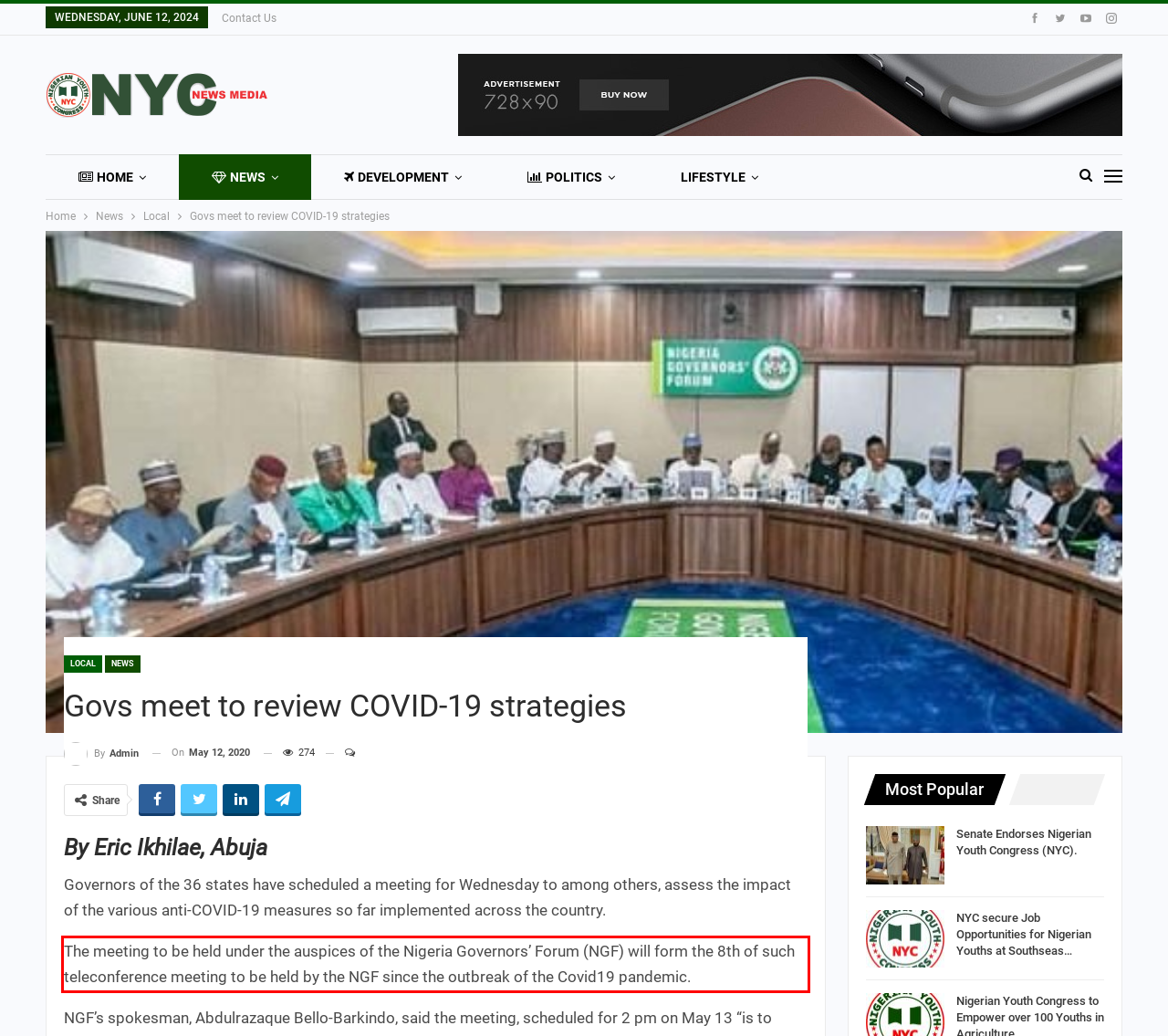There is a screenshot of a webpage with a red bounding box around a UI element. Please use OCR to extract the text within the red bounding box.

The meeting to be held under the auspices of the Nigeria Governors’ Forum (NGF) will form the 8th of such teleconference meeting to be held by the NGF since the outbreak of the Covid19 pandemic.